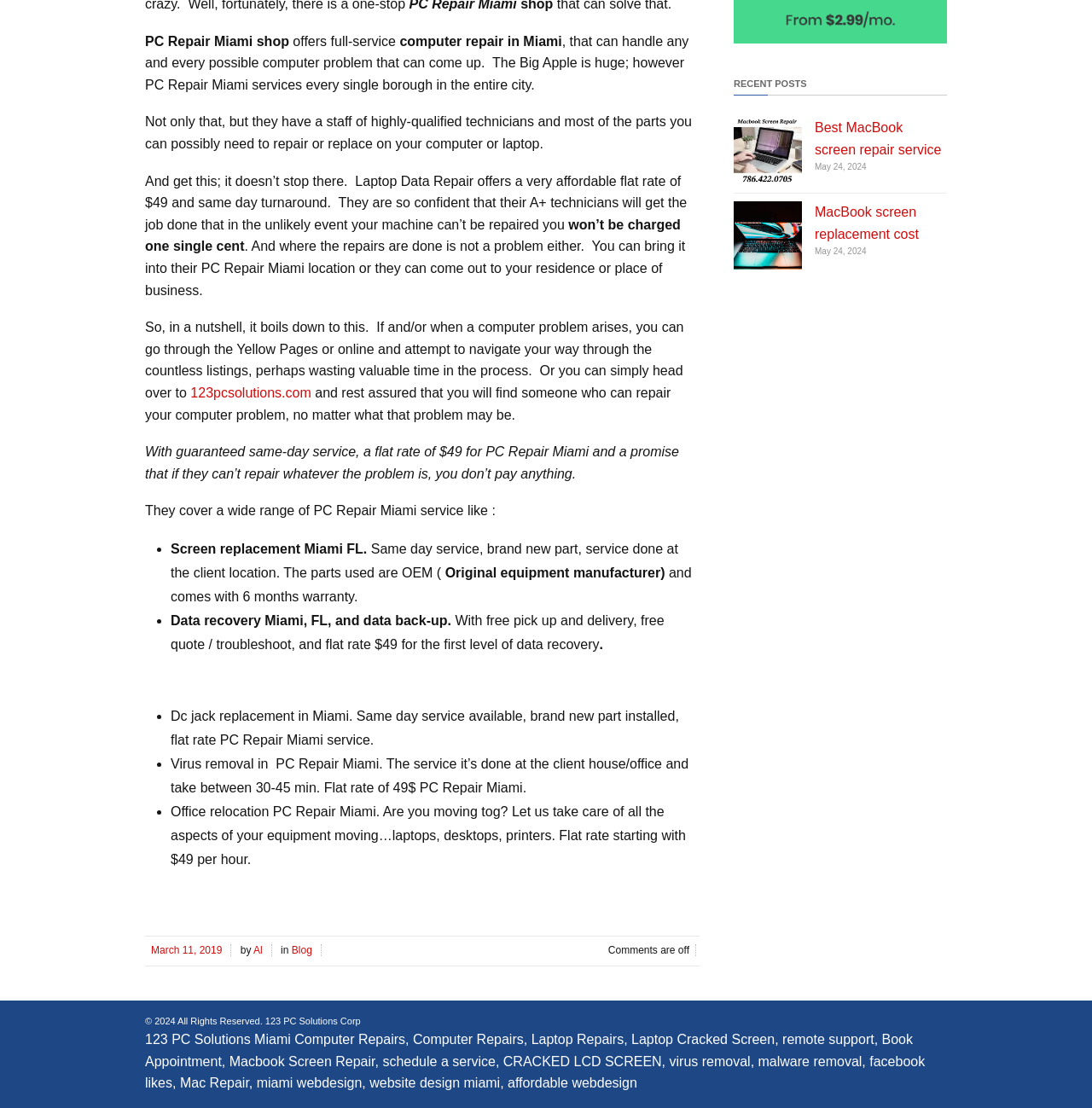Find the bounding box of the UI element described as follows: "Macbook Screen Repair,".

[0.21, 0.951, 0.35, 0.964]